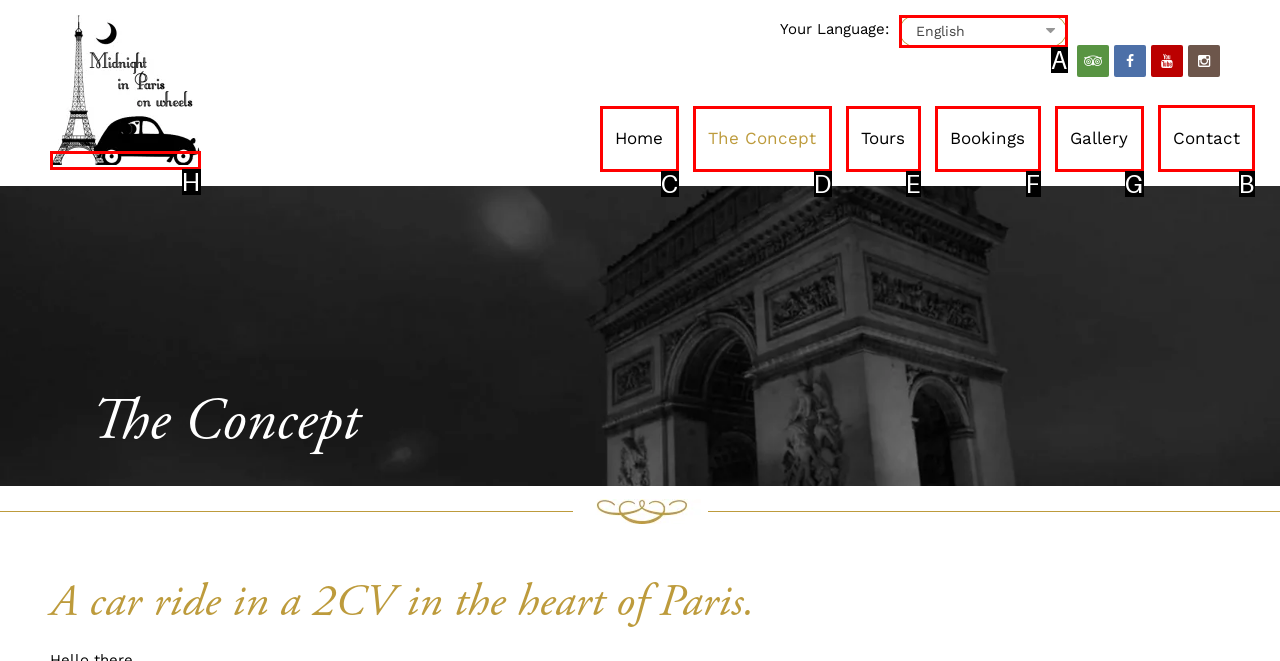Identify the HTML element to select in order to accomplish the following task: contact us
Reply with the letter of the chosen option from the given choices directly.

B